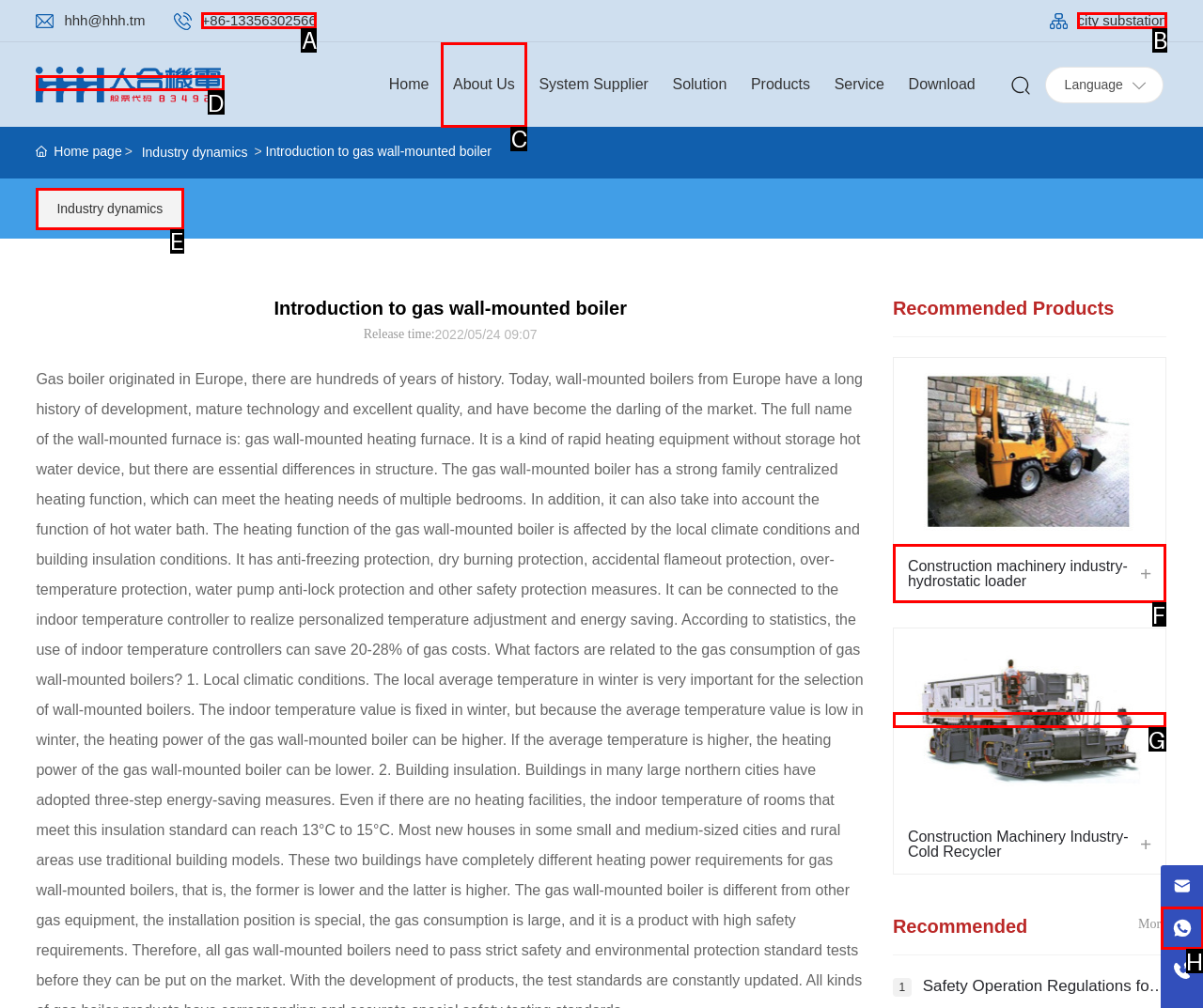Select the UI element that should be clicked to execute the following task: Learn more about the company
Provide the letter of the correct choice from the given options.

C